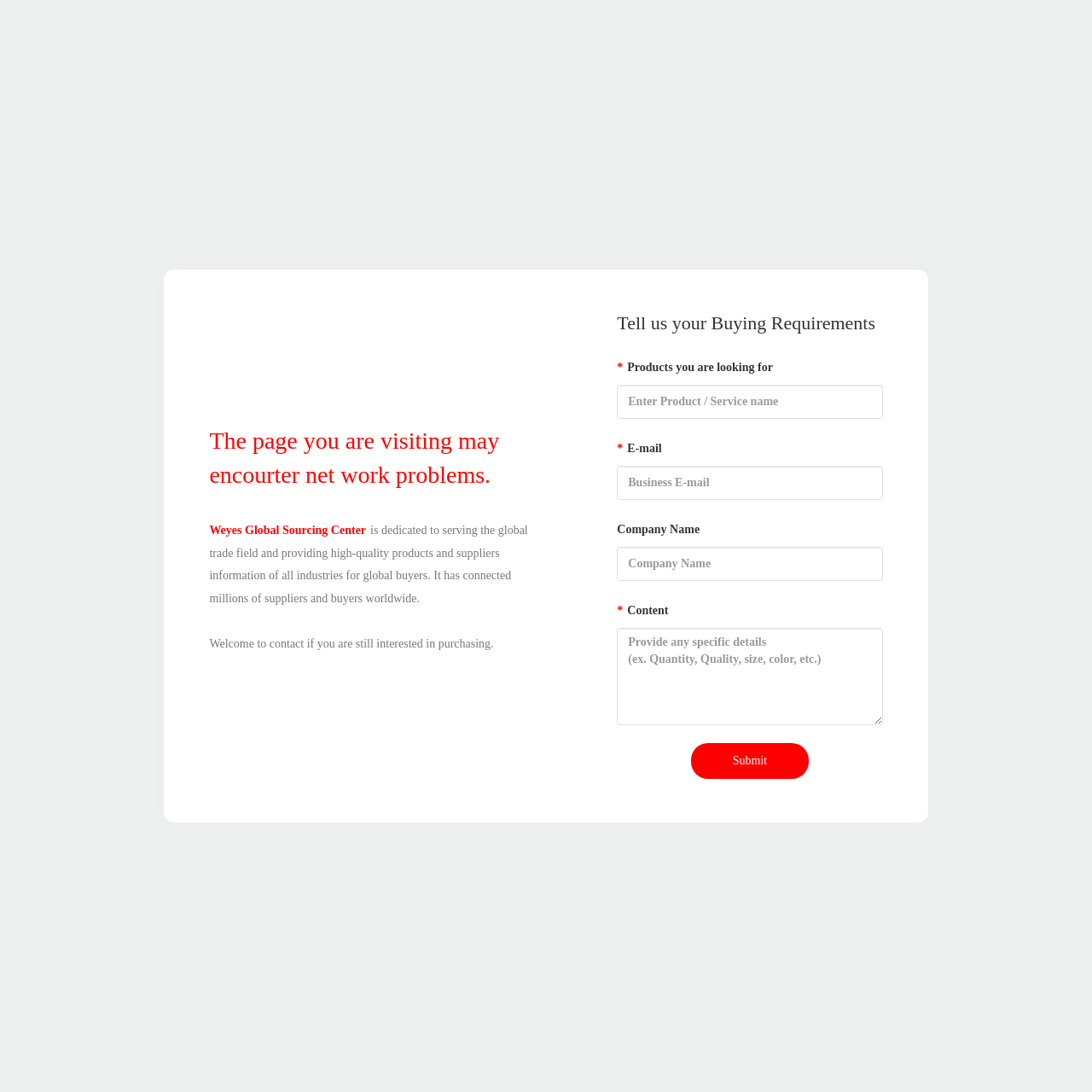Please provide a comprehensive response to the question below by analyzing the image: 
What is the purpose of Weyes Global Sourcing Center?

Based on the webpage, Weyes Global Sourcing Center is dedicated to serving the global trade field and providing high-quality products and suppliers information of all industries for global buyers.